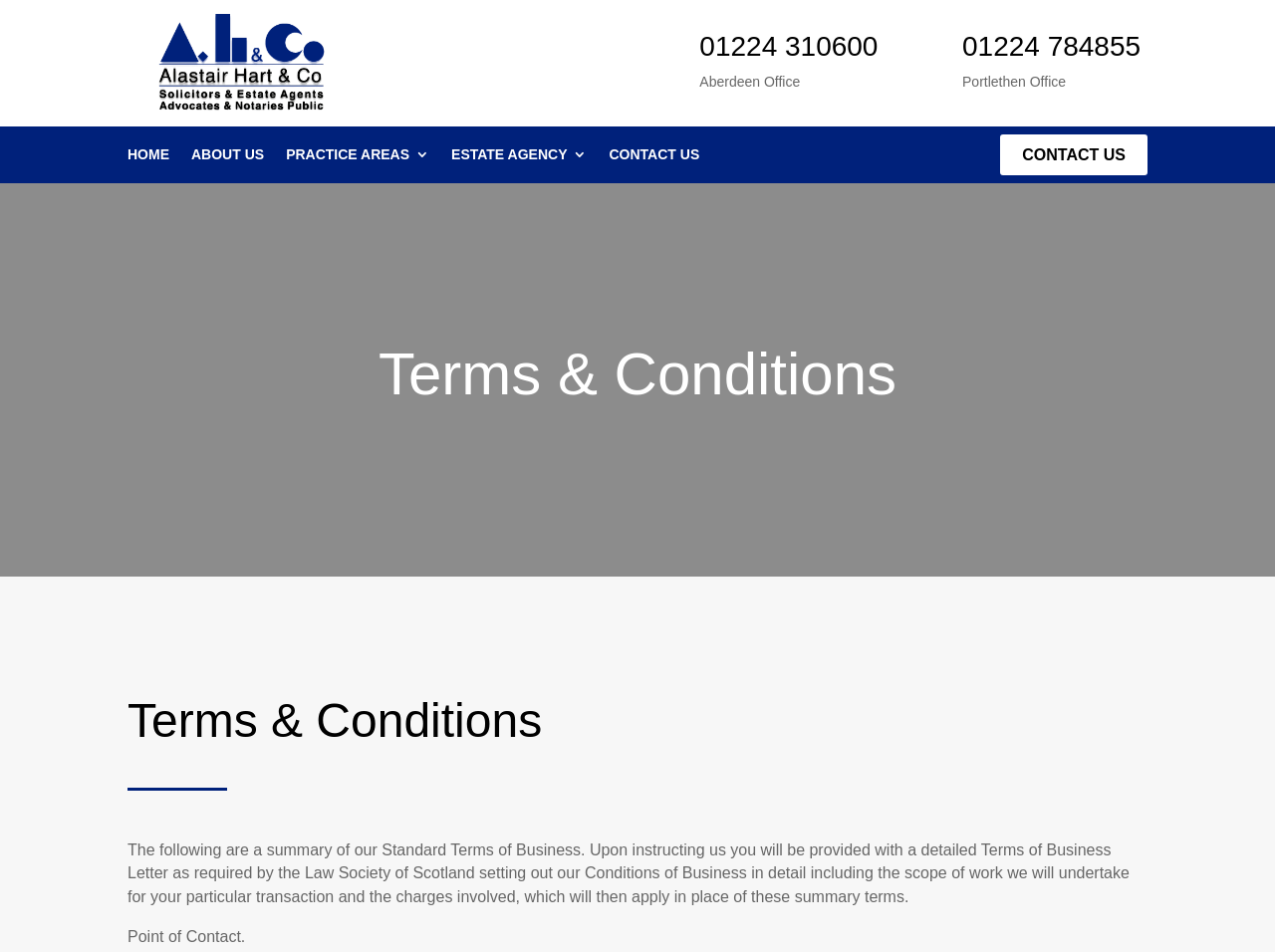What is the last item in the top navigation menu?
Please provide a comprehensive answer to the question based on the webpage screenshot.

I looked at the links in the top navigation menu and found that the last item is 'CONTACT US'.